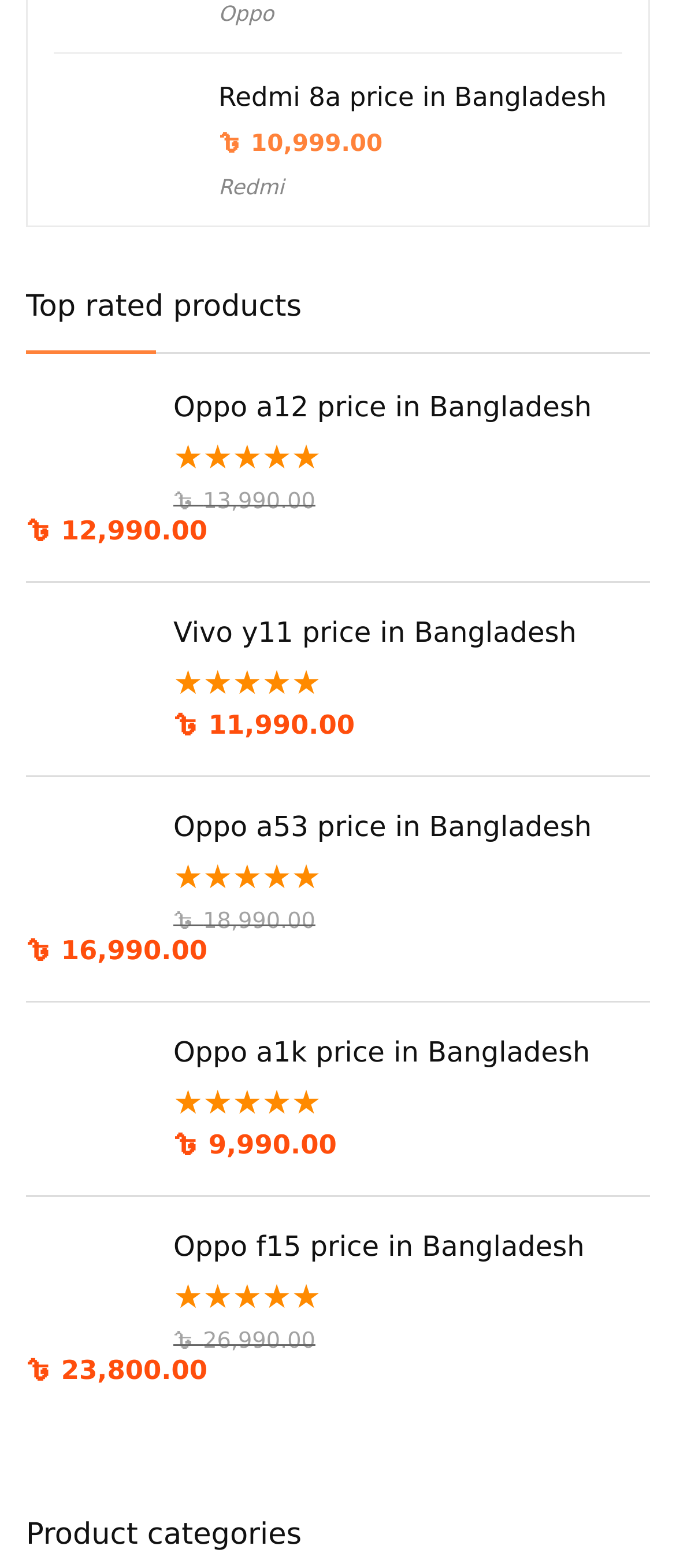Find the bounding box coordinates of the clickable element required to execute the following instruction: "Explore Oppo a53 price in Bangladesh". Provide the coordinates as four float numbers between 0 and 1, i.e., [left, top, right, bottom].

[0.038, 0.518, 0.962, 0.538]